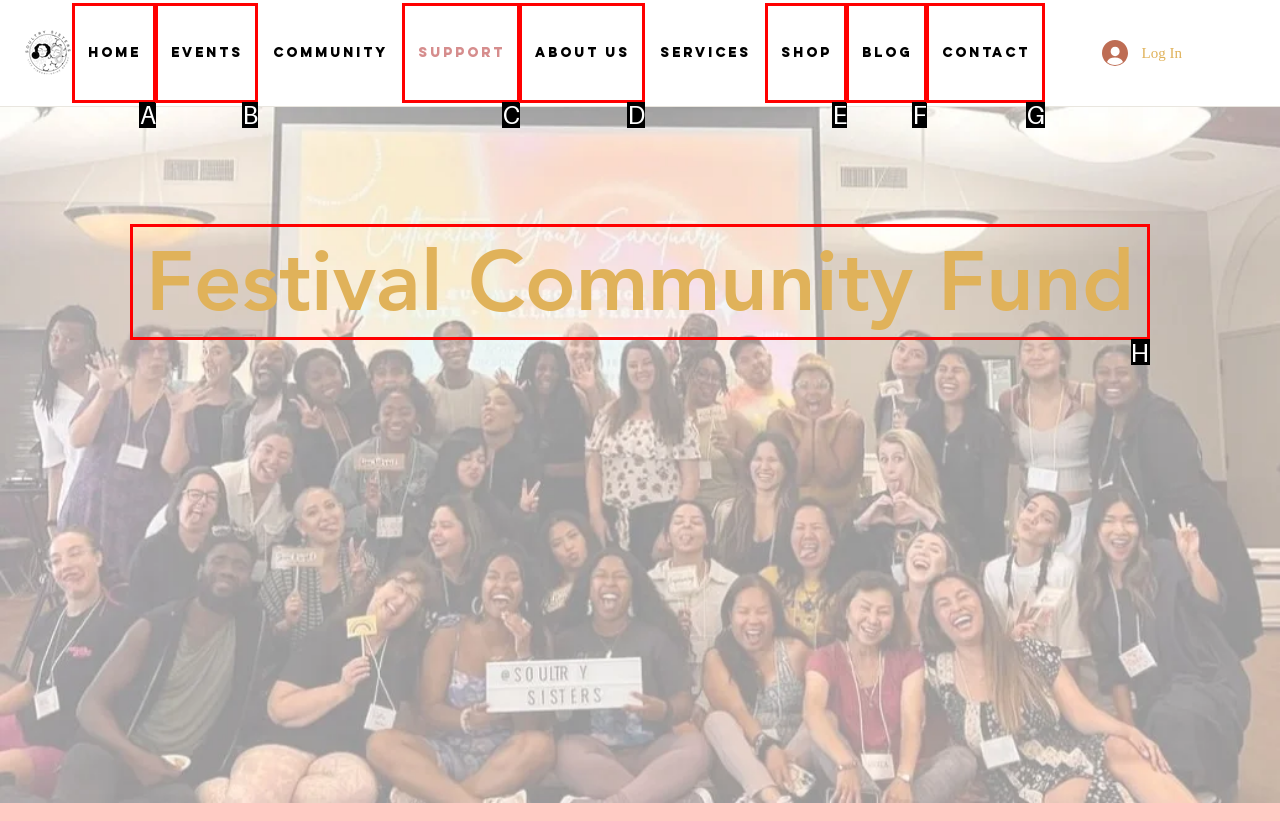Which UI element's letter should be clicked to achieve the task: read the Festival Community Fund heading
Provide the letter of the correct choice directly.

H